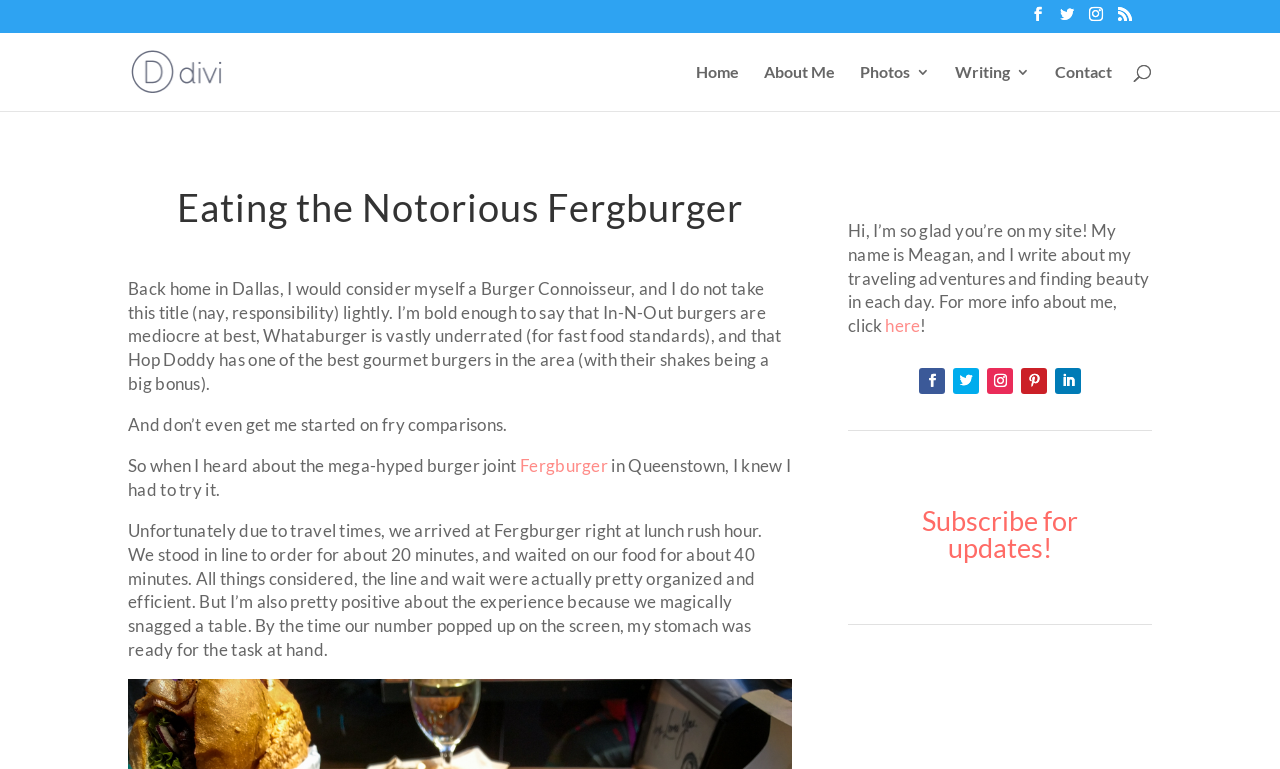What is the name of the burger joint in Queenstown?
Please look at the screenshot and answer using one word or phrase.

Fergburger